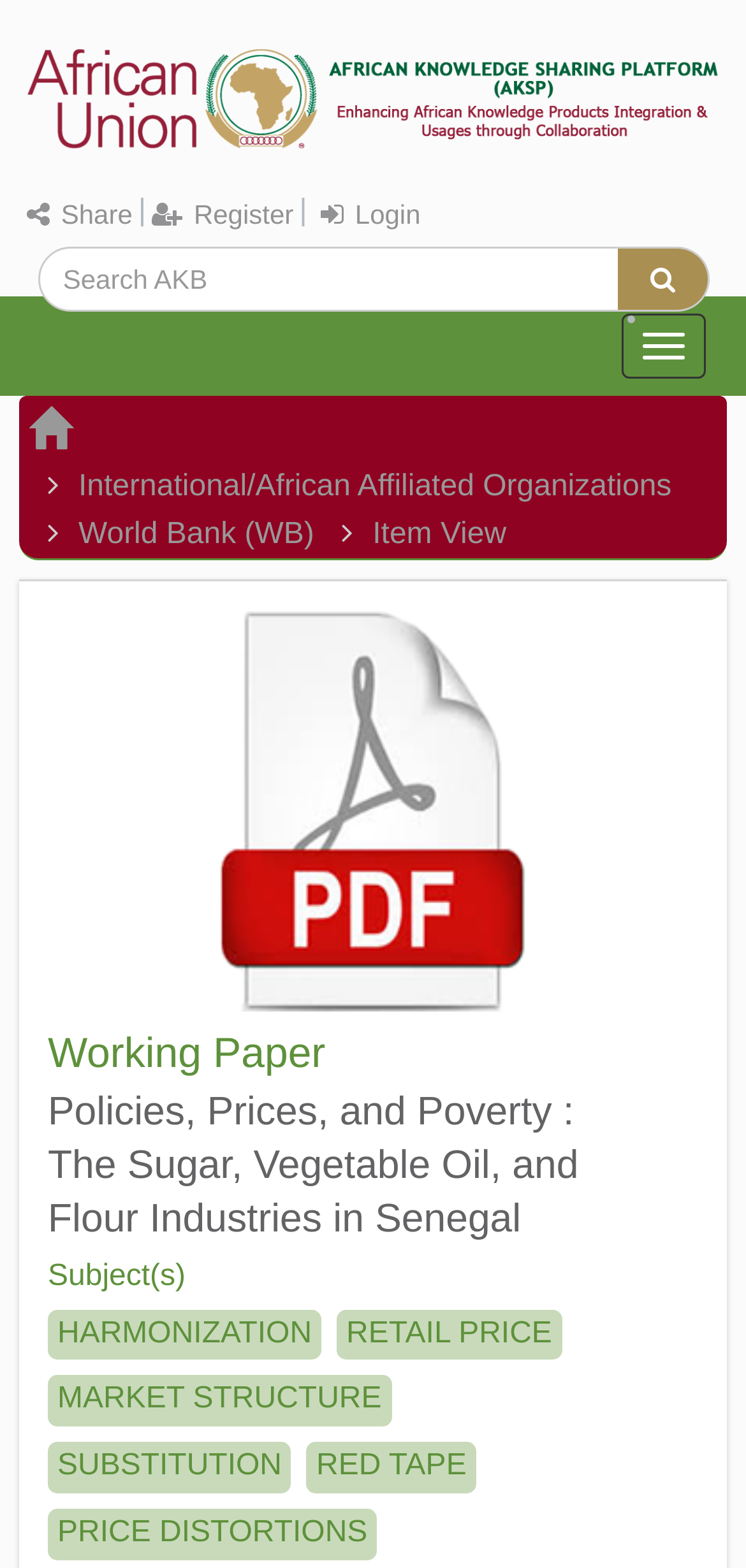Identify the bounding box coordinates of the clickable region necessary to fulfill the following instruction: "Click on Register". The bounding box coordinates should be four float numbers between 0 and 1, i.e., [left, top, right, bottom].

[0.204, 0.127, 0.393, 0.147]